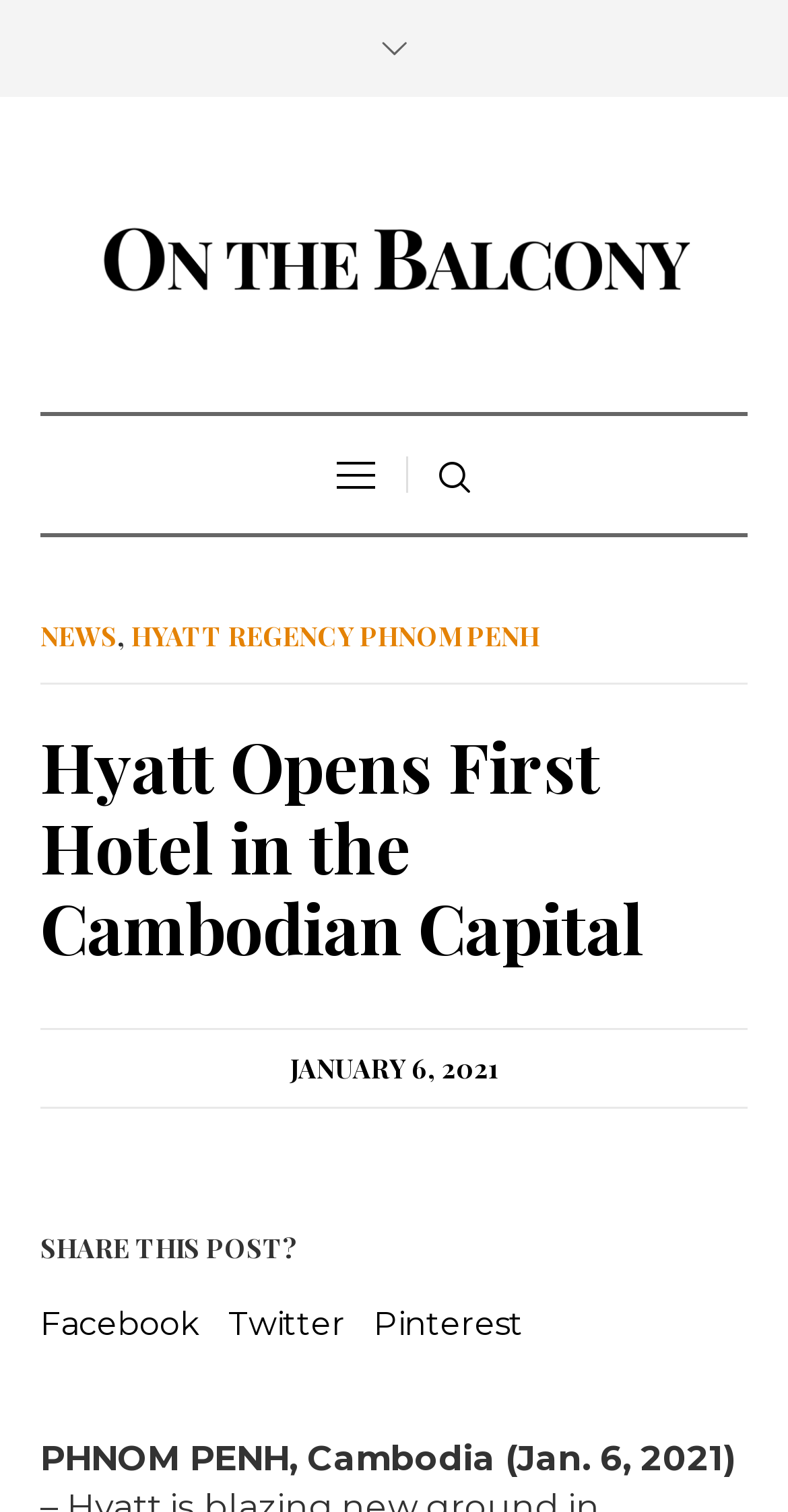Provide an in-depth description of the elements and layout of the webpage.

The webpage is about Hyatt opening its first hotel in Phnom Penh, Cambodia. At the top, there is a logo of Balcony Media Group, a hotel, resort, and golf course PR agency, which is also a clickable link. Below the logo, there are three social media icons, including Facebook, Twitter, and Pinterest.

On the left side, there is a navigation menu with two links: "NEWS" and "HYATT REGENCY PHNOM PENH". The "NEWS" link is followed by a comma, and then the "HYATT REGENCY PHNOM PENH" link.

The main content of the webpage is a news article with the title "Hyatt Opens First Hotel in the Cambodian Capital" in a large font. The article is dated January 6, 2021, and there is a "SHARE THIS POST?" section at the bottom with links to share the article on Facebook, Twitter, and Pinterest.

At the very bottom of the page, there is a brief summary of the article, stating "PHNOM PENH, Cambodia (Jan. 6, 2021)".